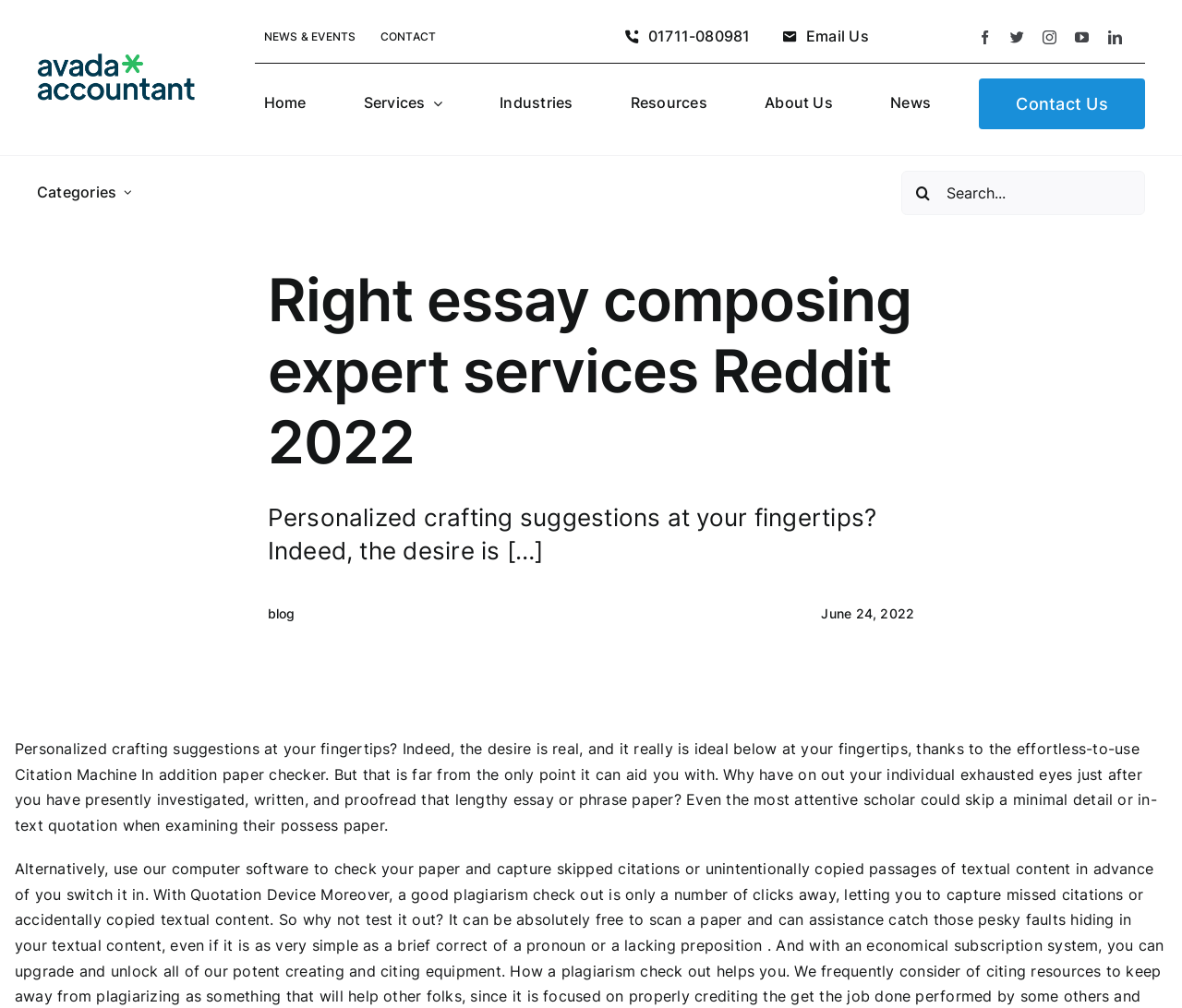Give a one-word or short phrase answer to the question: 
What is the logo of the website?

Avada Accountant Logo